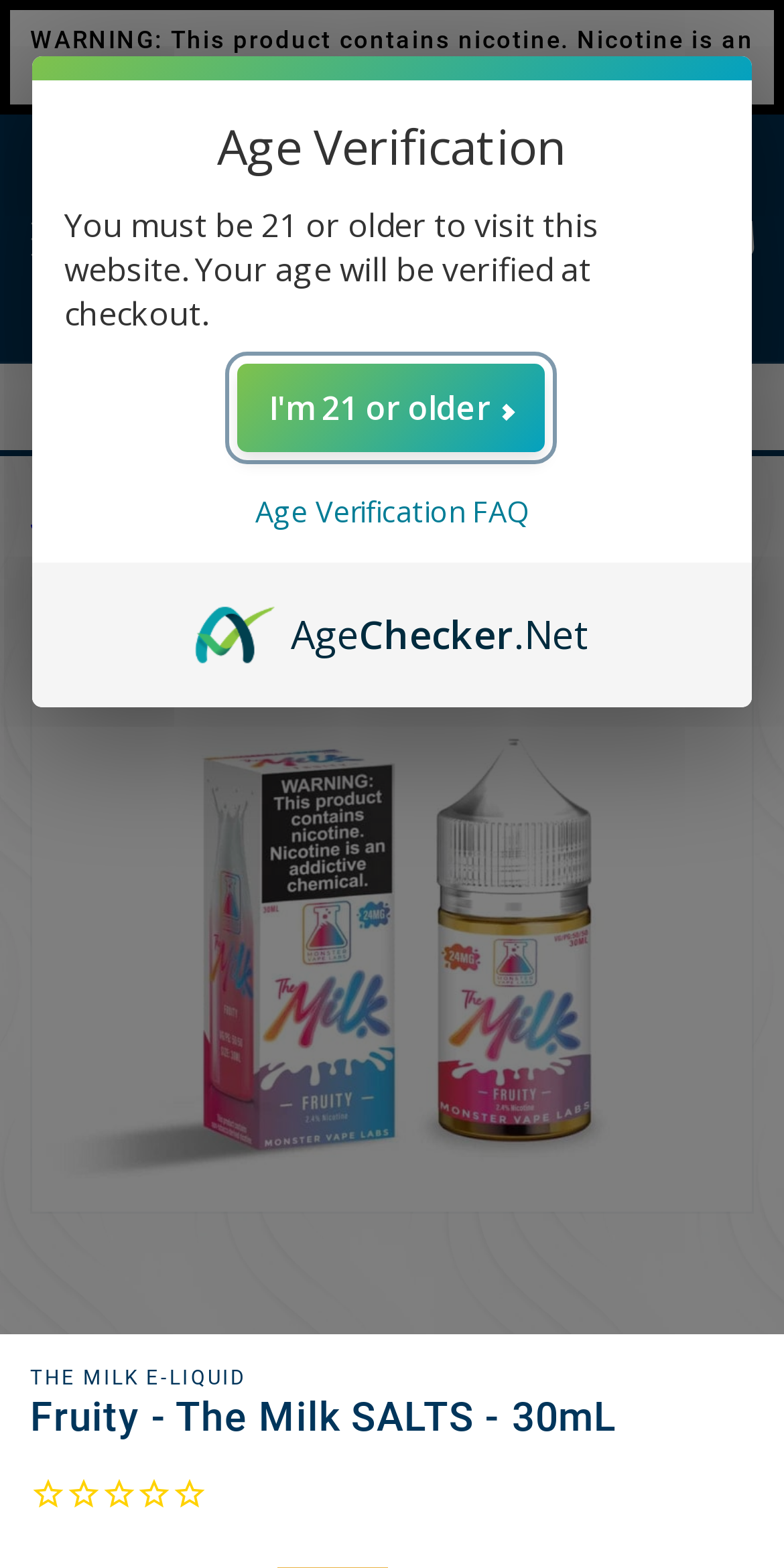Determine the bounding box coordinates of the region I should click to achieve the following instruction: "Search the site". Ensure the bounding box coordinates are four float numbers between 0 and 1, i.e., [left, top, right, bottom].

None